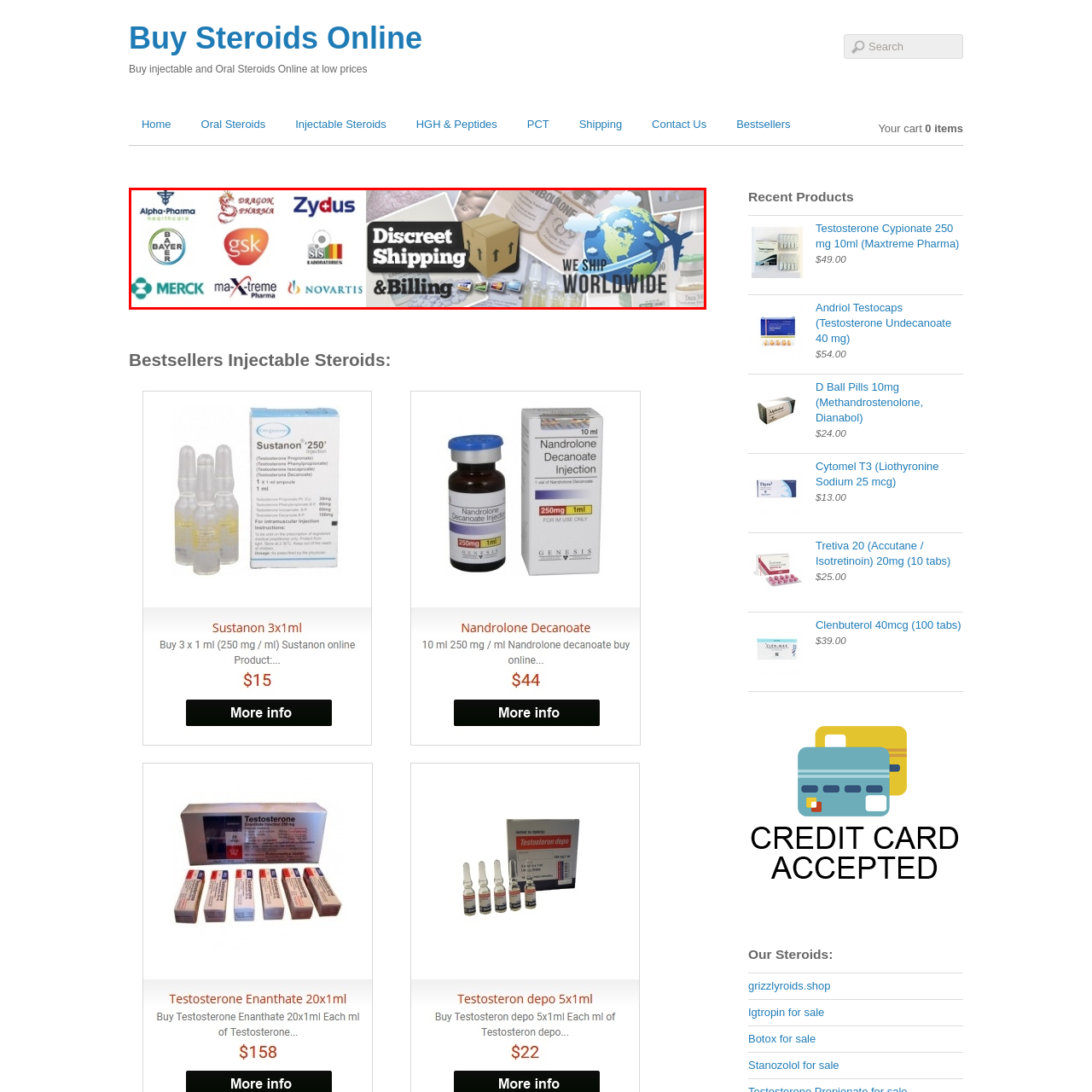Provide a comprehensive description of the image contained within the red rectangle.

The image showcases a promotional banner featuring a variety of pharmaceutical company logos, including Alpha-Pharma, Bayer, GSK, Merck, and Novartis. Central to the banner is a bold message emphasizing "Discreet Shipping & Billing," complemented by a visual of a shipping box. The design suggests a focus on secure and confidential delivery services, catering specifically to customers who value privacy. In the background, images of products and documentation imply a comprehensive offering of health-related items, with additional text declaring "WE SHIP WORLDWIDE," highlighting the global reach of the service. This banner effectively communicates trust and professionalism in the online purchase of pharmaceuticals.